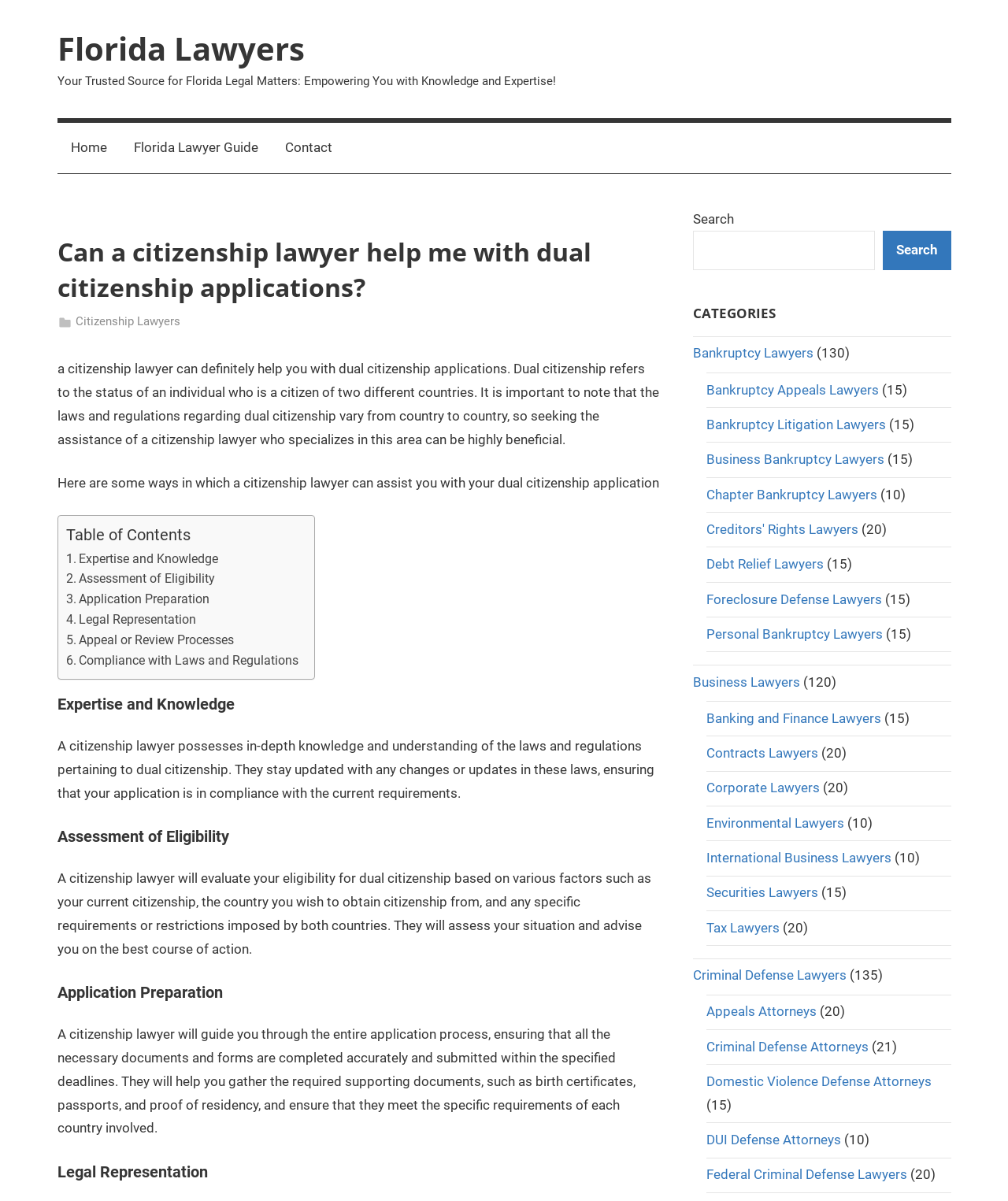Please answer the following question using a single word or phrase: 
What is the purpose of the 'Table of Contents' section?

Easy navigation